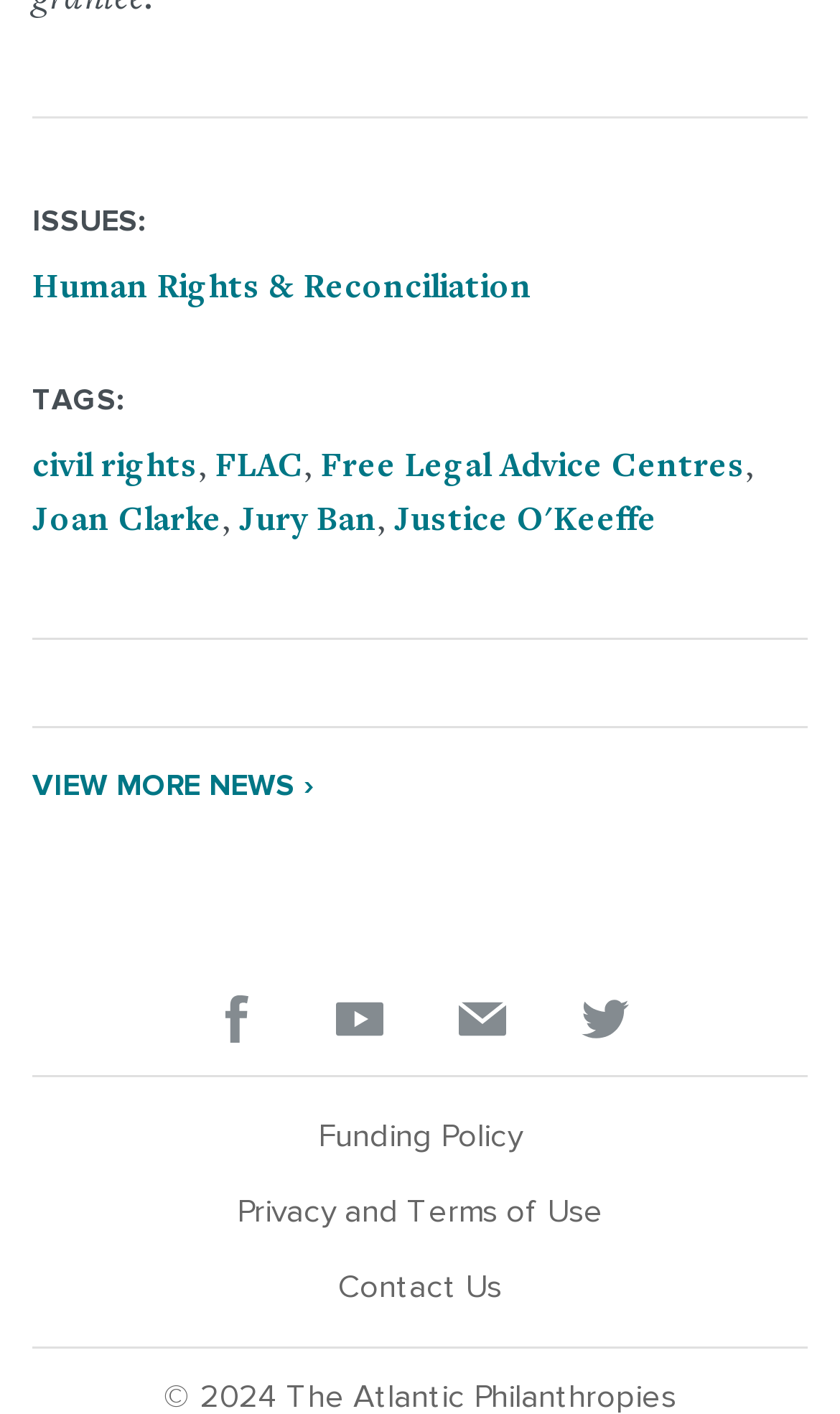Given the description "Free Legal Advice Centres", provide the bounding box coordinates of the corresponding UI element.

[0.382, 0.318, 0.887, 0.342]